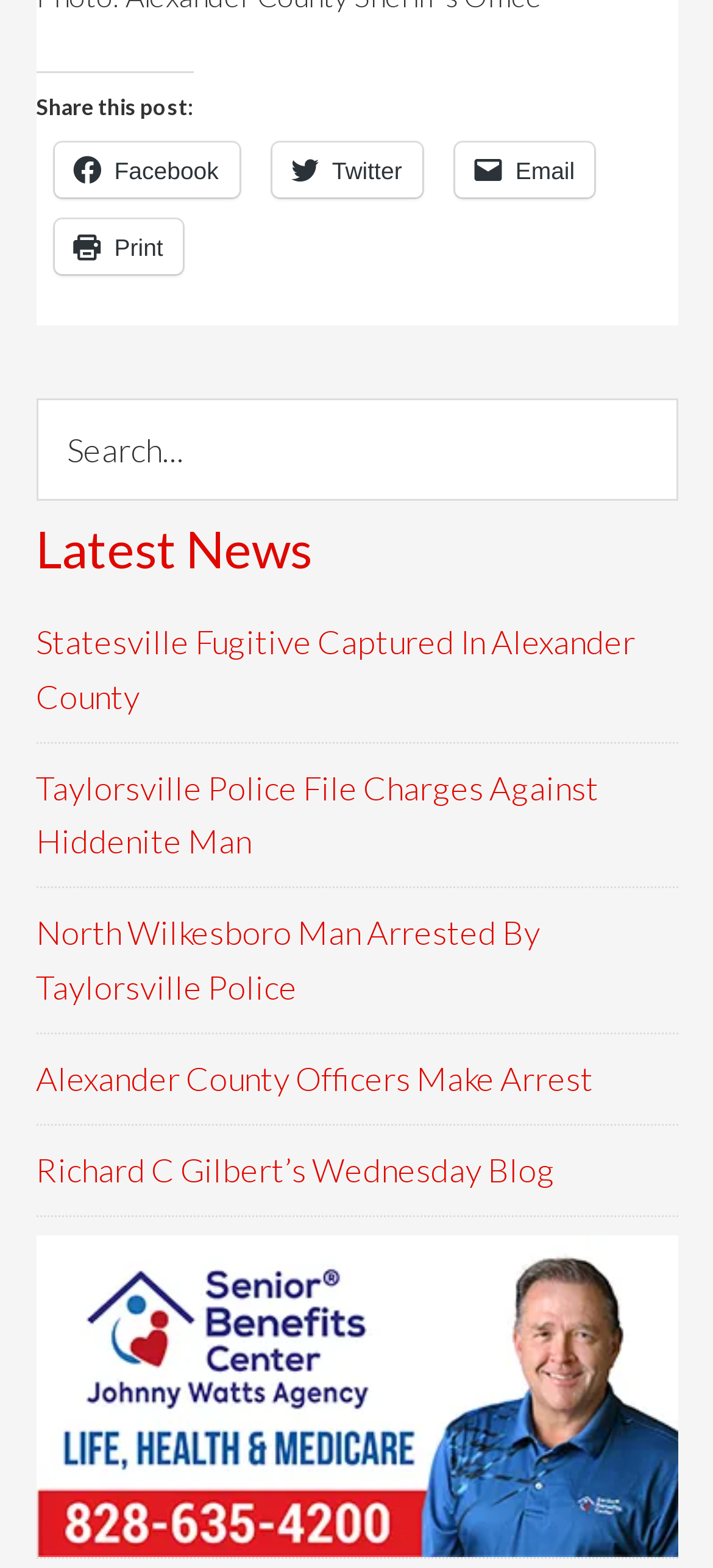Bounding box coordinates are specified in the format (top-left x, top-left y, bottom-right x, bottom-right y). All values are floating point numbers bounded between 0 and 1. Please provide the bounding box coordinate of the region this sentence describes: Search

None